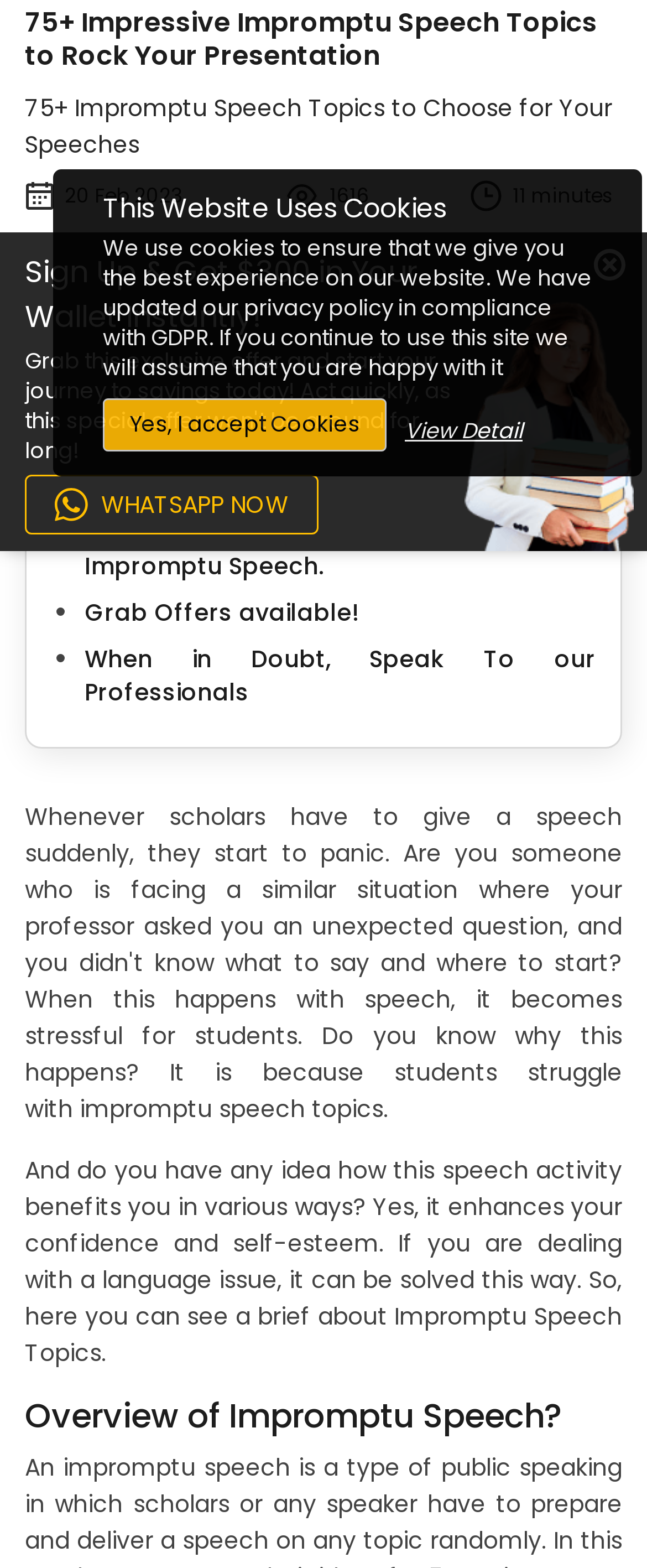Find the bounding box of the UI element described as follows: "View Detail".

[0.626, 0.265, 0.808, 0.285]